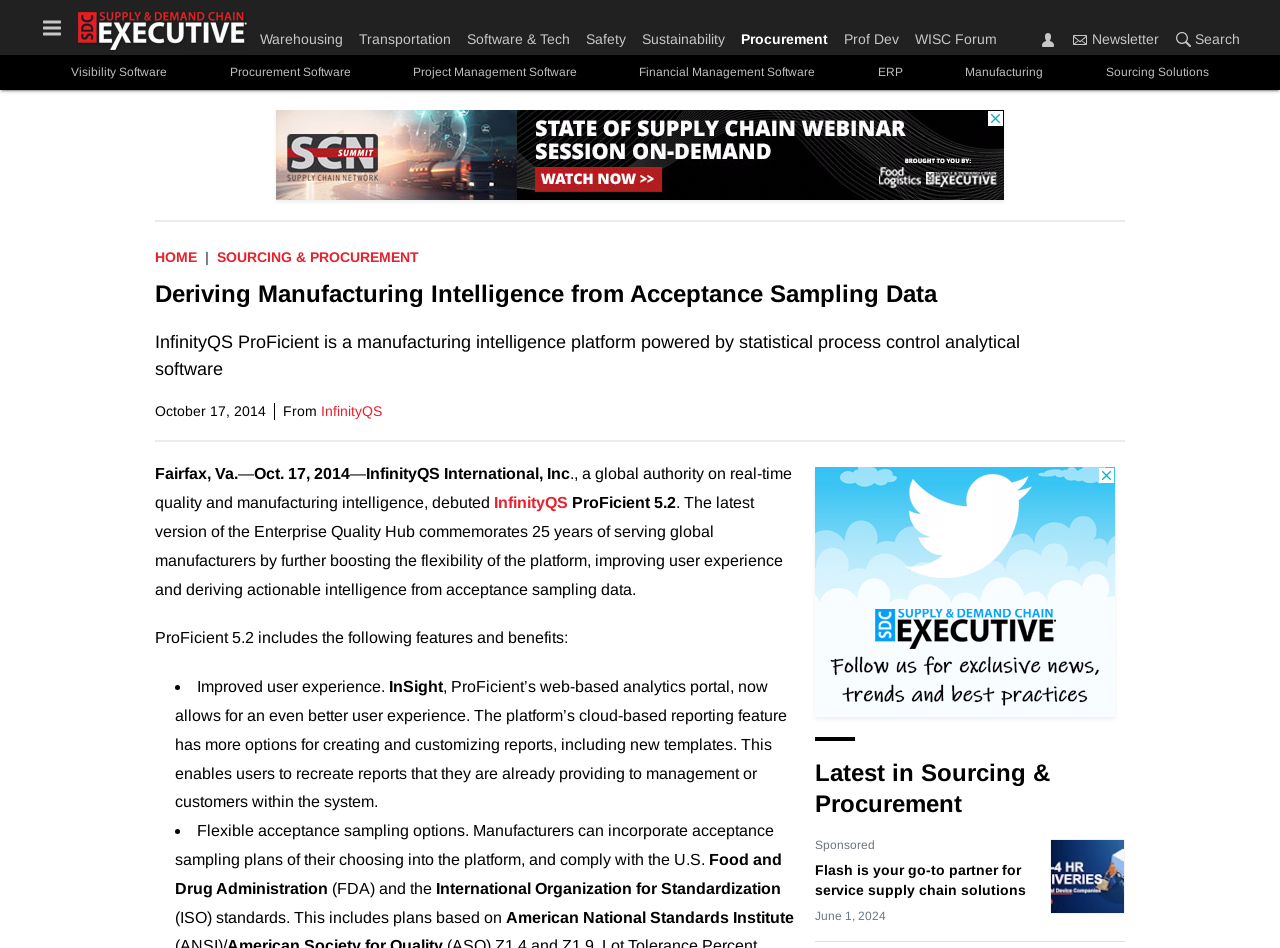Using the webpage screenshot and the element description parent_node: Warehousing aria-label="Toggle Menu", determine the bounding box coordinates. Specify the coordinates in the format (top-left x, top-left y, bottom-right x, bottom-right y) with values ranging from 0 to 1.

[0.031, 0.016, 0.05, 0.042]